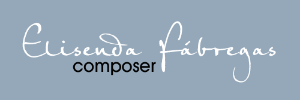What type of font is used for 'Elisenda Fábregas'?
Using the image, respond with a single word or phrase.

cursive script